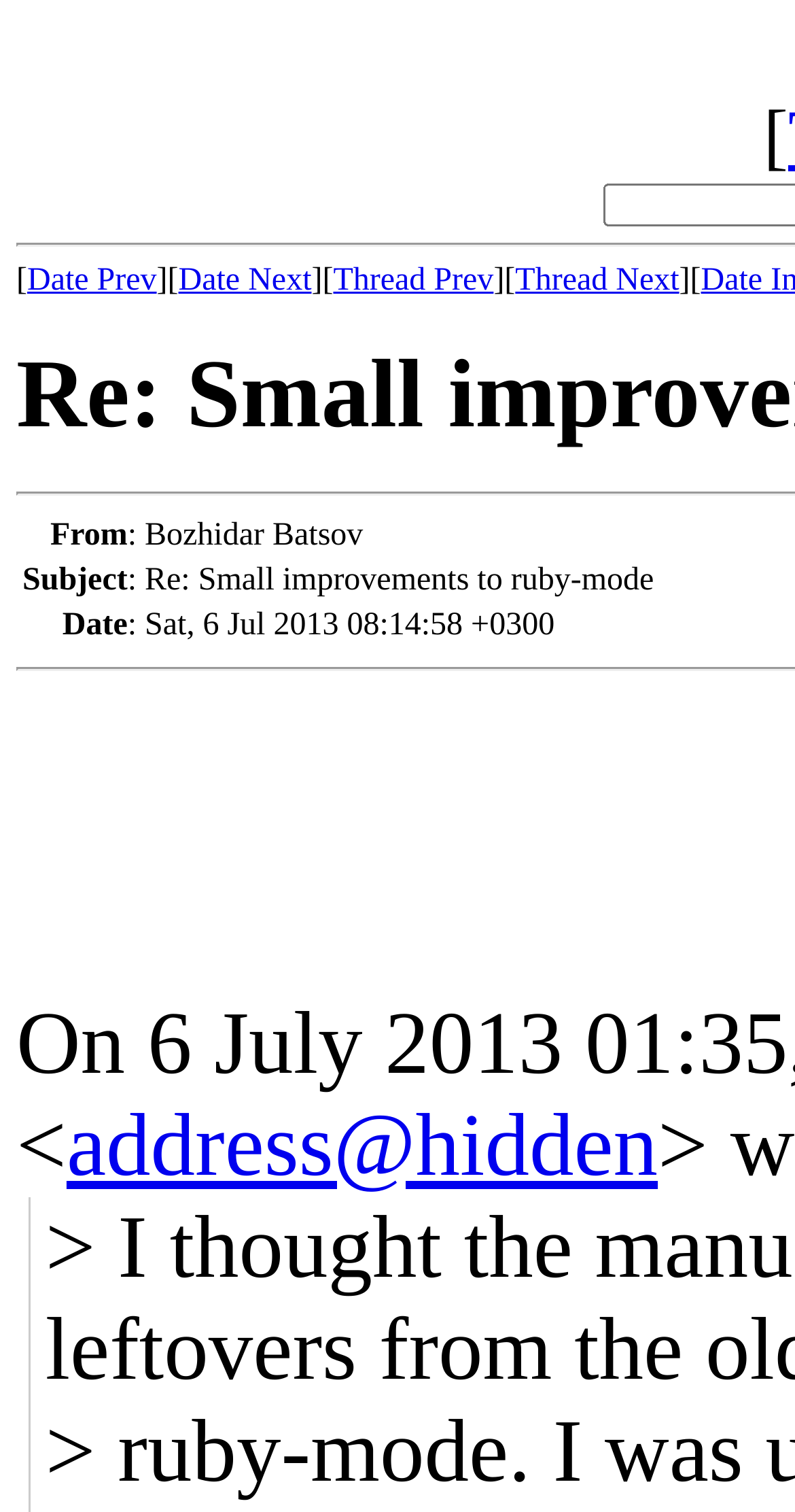Provide a brief response to the question using a single word or phrase: 
What is the subject of the message?

Re: Small improvements to ruby-mode